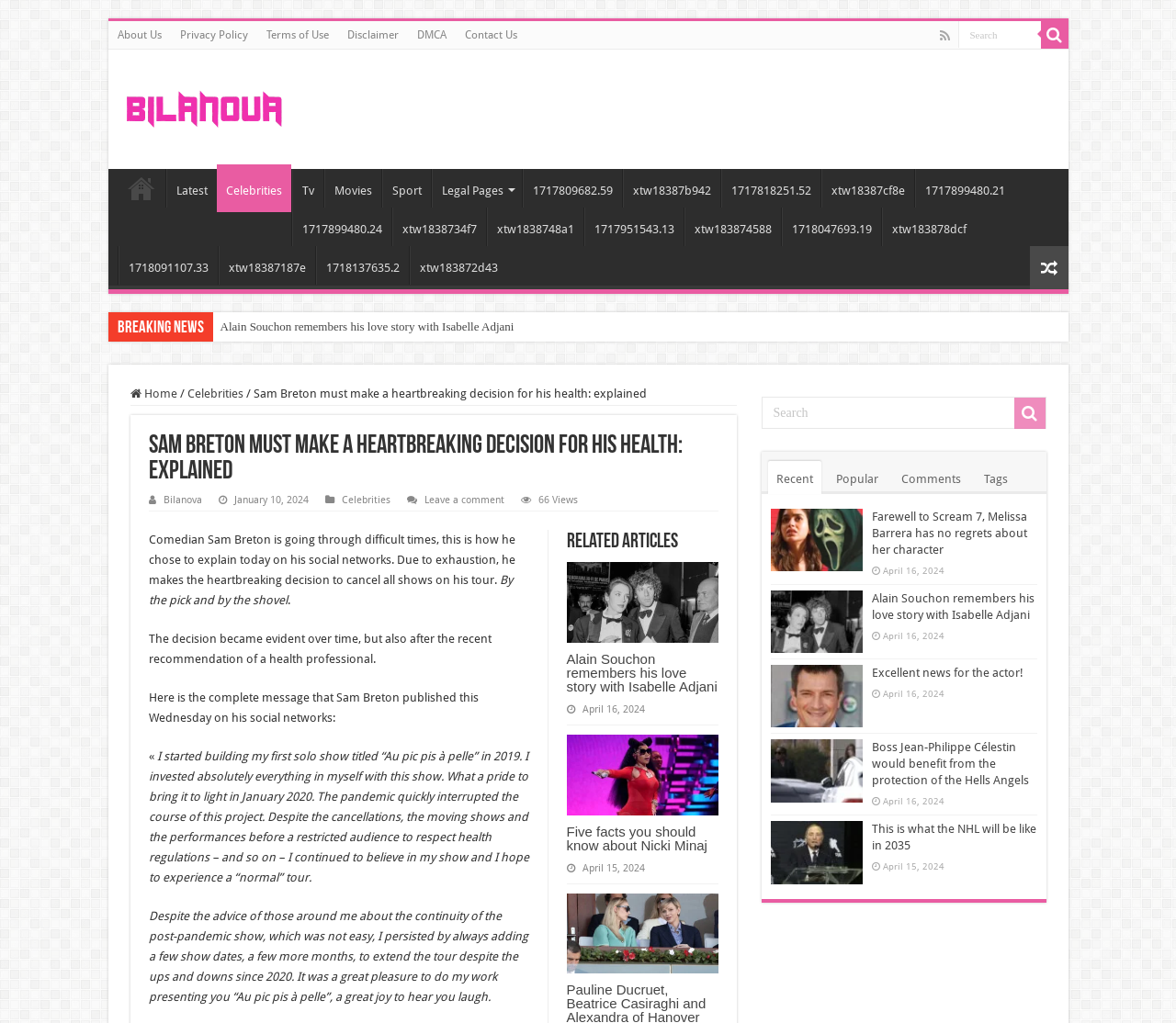Identify the bounding box coordinates for the UI element described as follows: input value="Search" name="s" value="Search". Use the format (top-left x, top-left y, bottom-right x, bottom-right y) and ensure all values are floating point numbers between 0 and 1.

[0.647, 0.388, 0.889, 0.419]